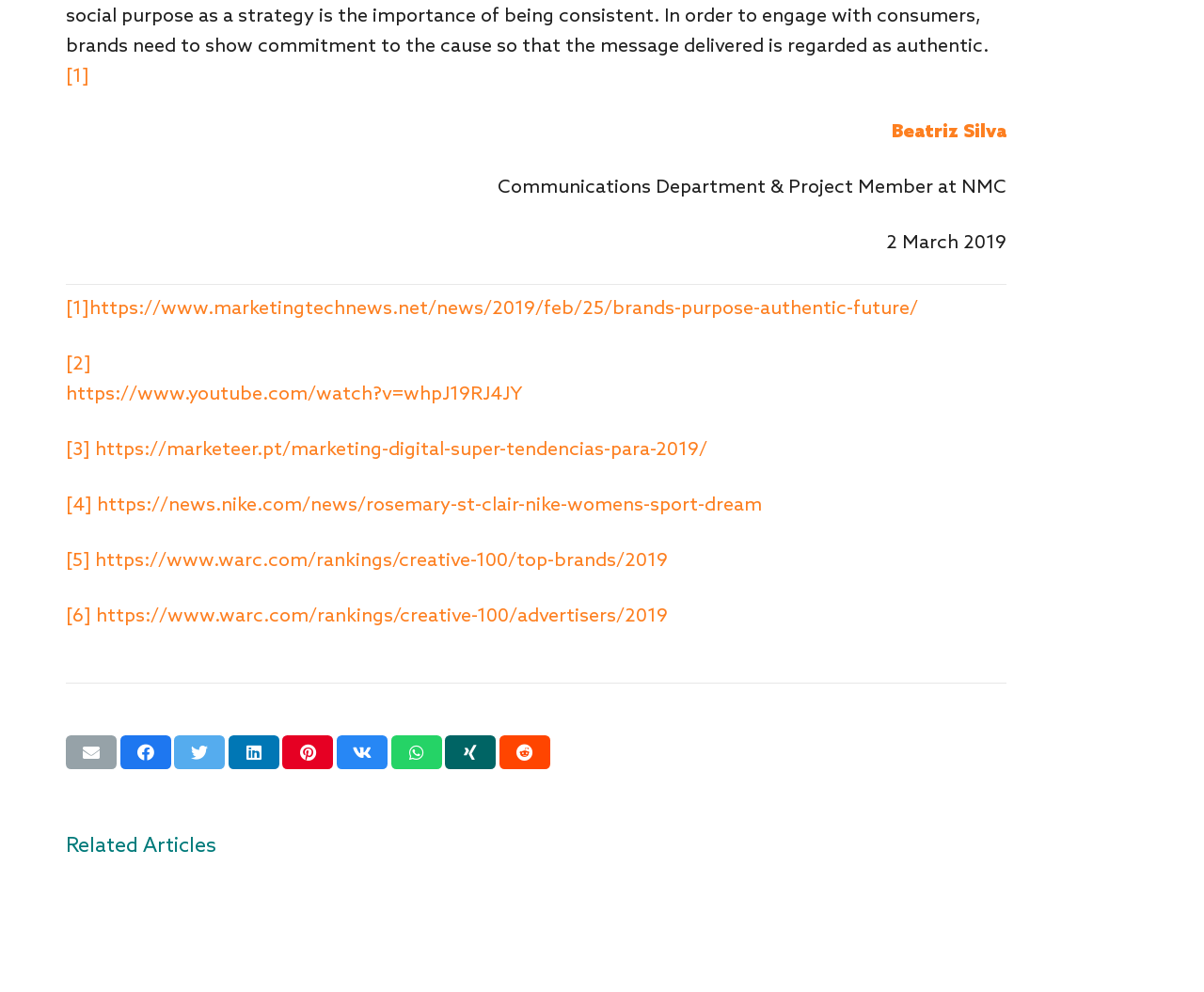How many links are there in the webpage?
Based on the visual content, answer with a single word or a brief phrase.

14